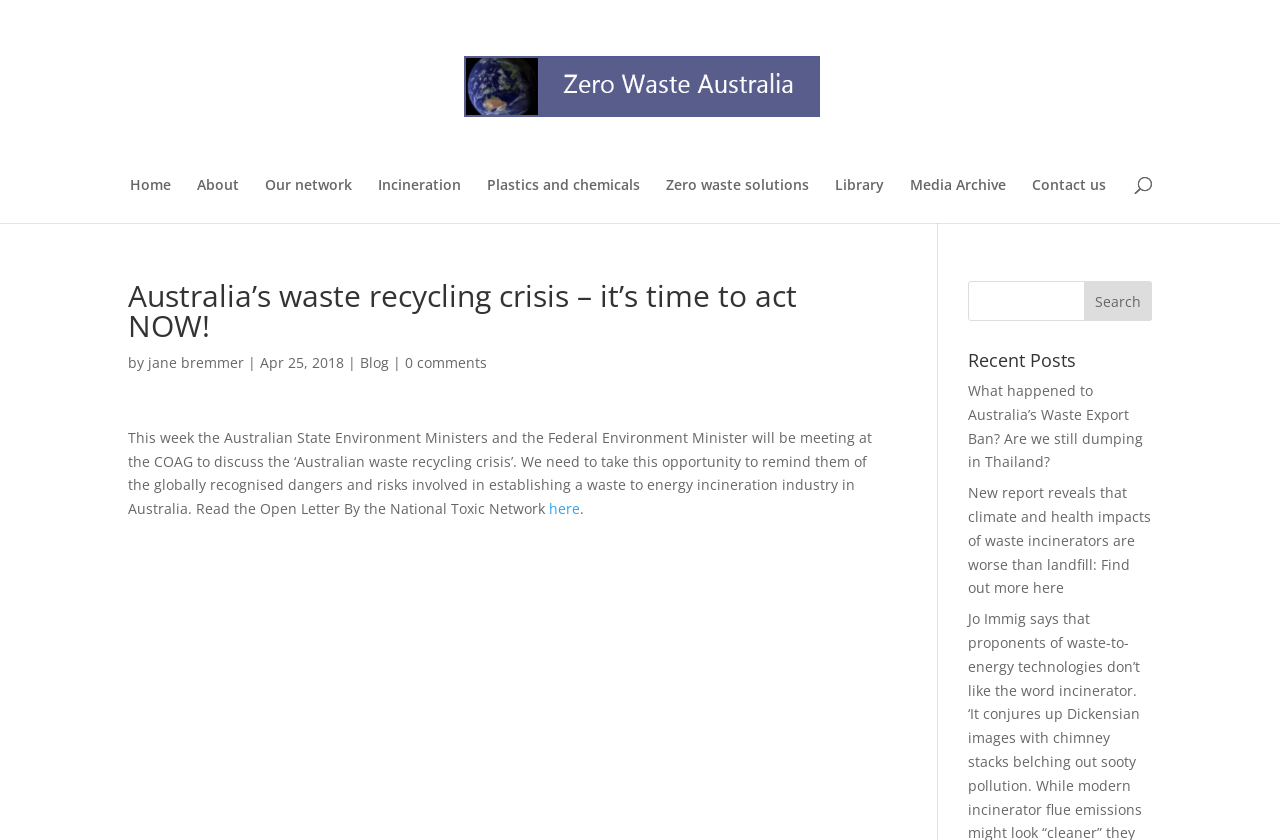Provide the bounding box coordinates of the area you need to click to execute the following instruction: "View the recent post about waste export ban".

[0.756, 0.454, 0.893, 0.561]